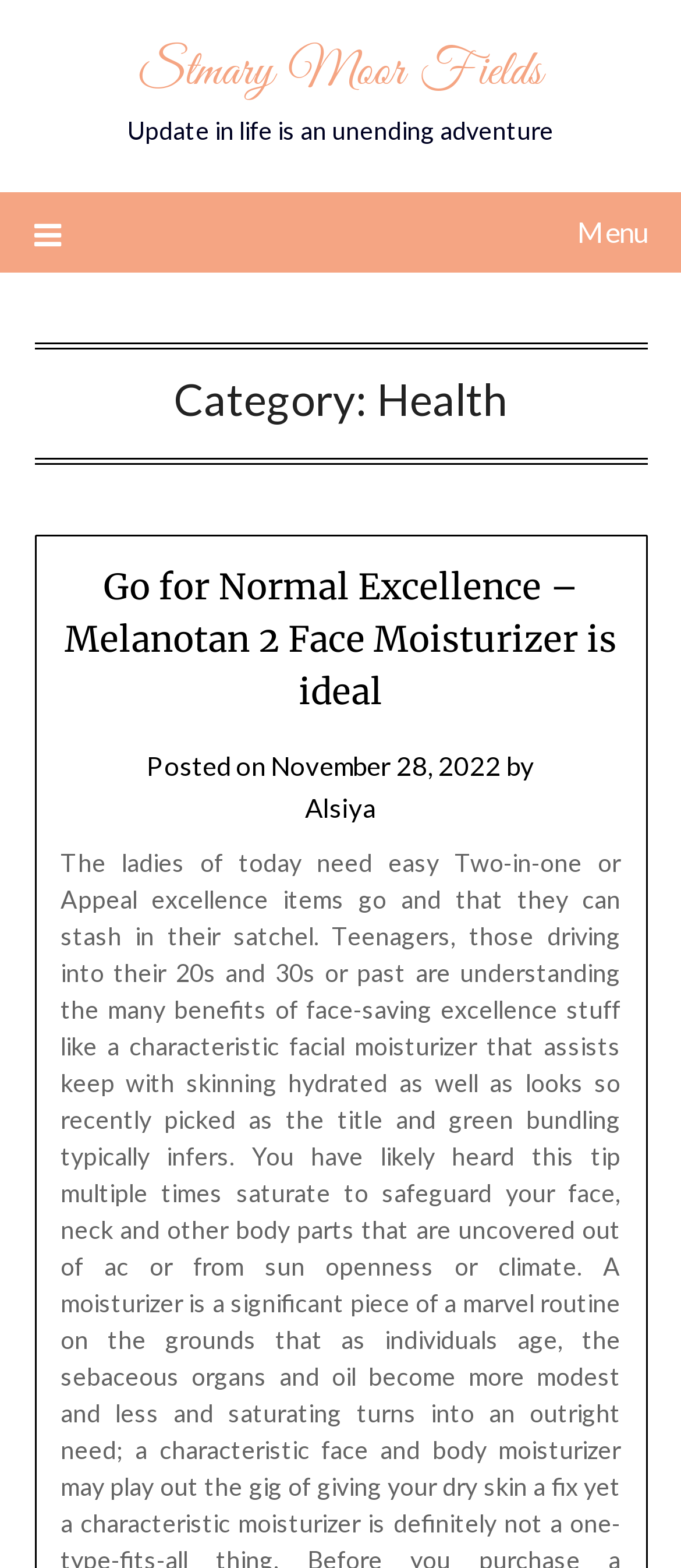Find the bounding box coordinates of the UI element according to this description: "Stmary Moor Fields".

[0.205, 0.026, 0.795, 0.067]